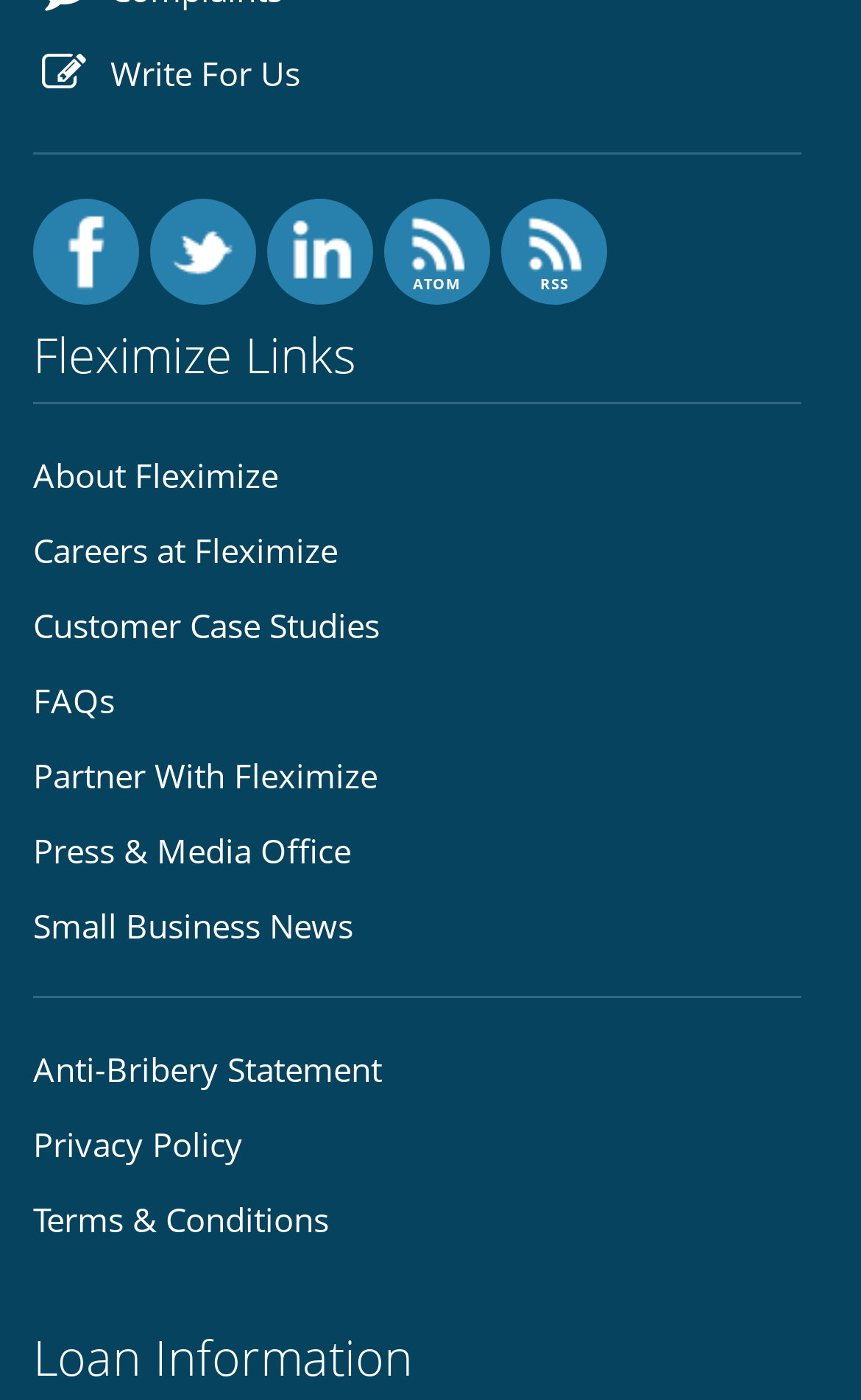Identify the bounding box of the UI element that matches this description: "Privacy Policy".

[0.038, 0.802, 0.282, 0.838]